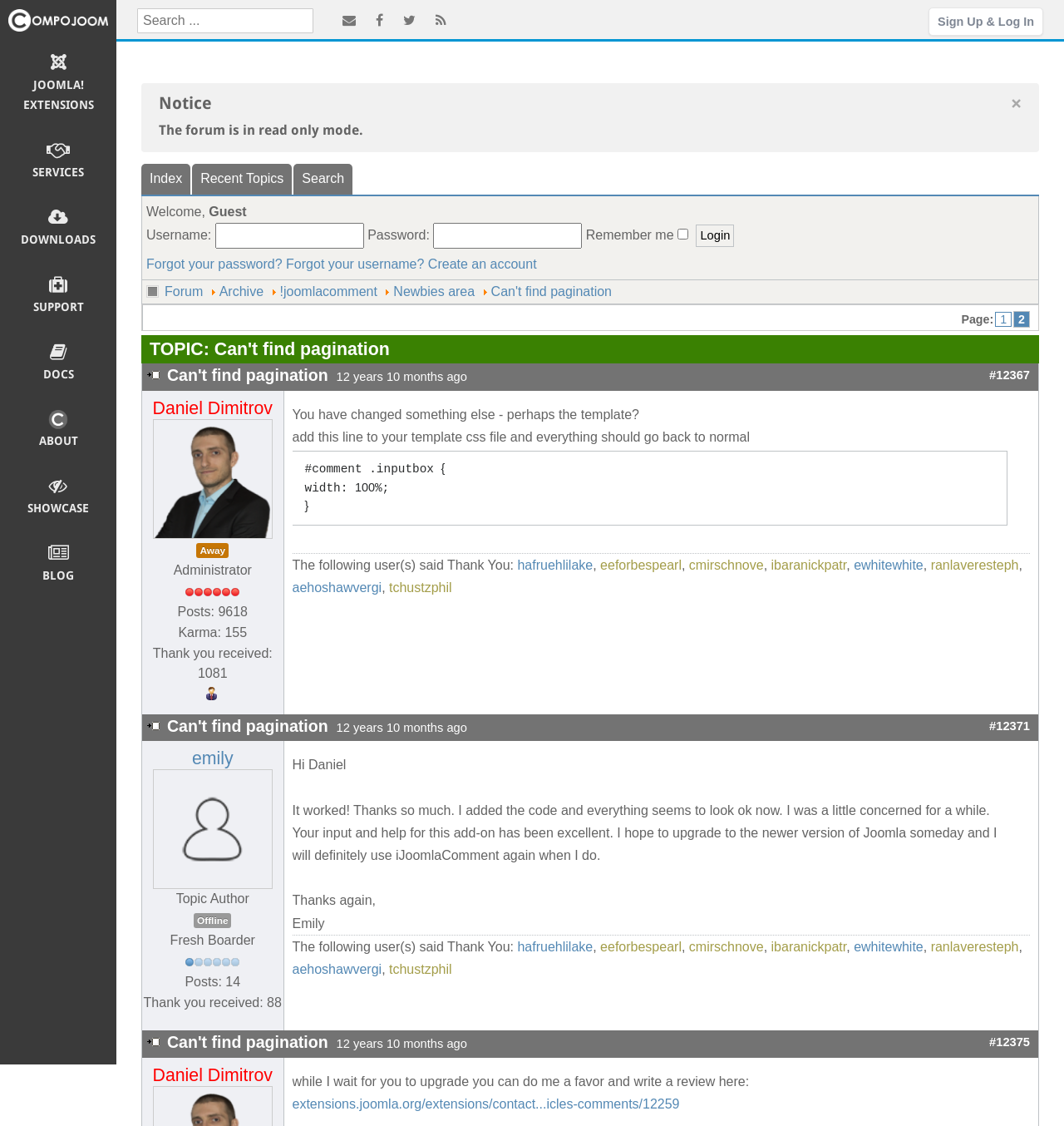What is the current page number?
Please answer the question as detailed as possible based on the image.

I found the current page number by looking at the layout table that contains the page navigation links. The current page number is mentioned as 'Page: 1 2', which indicates that the current page is page 2.